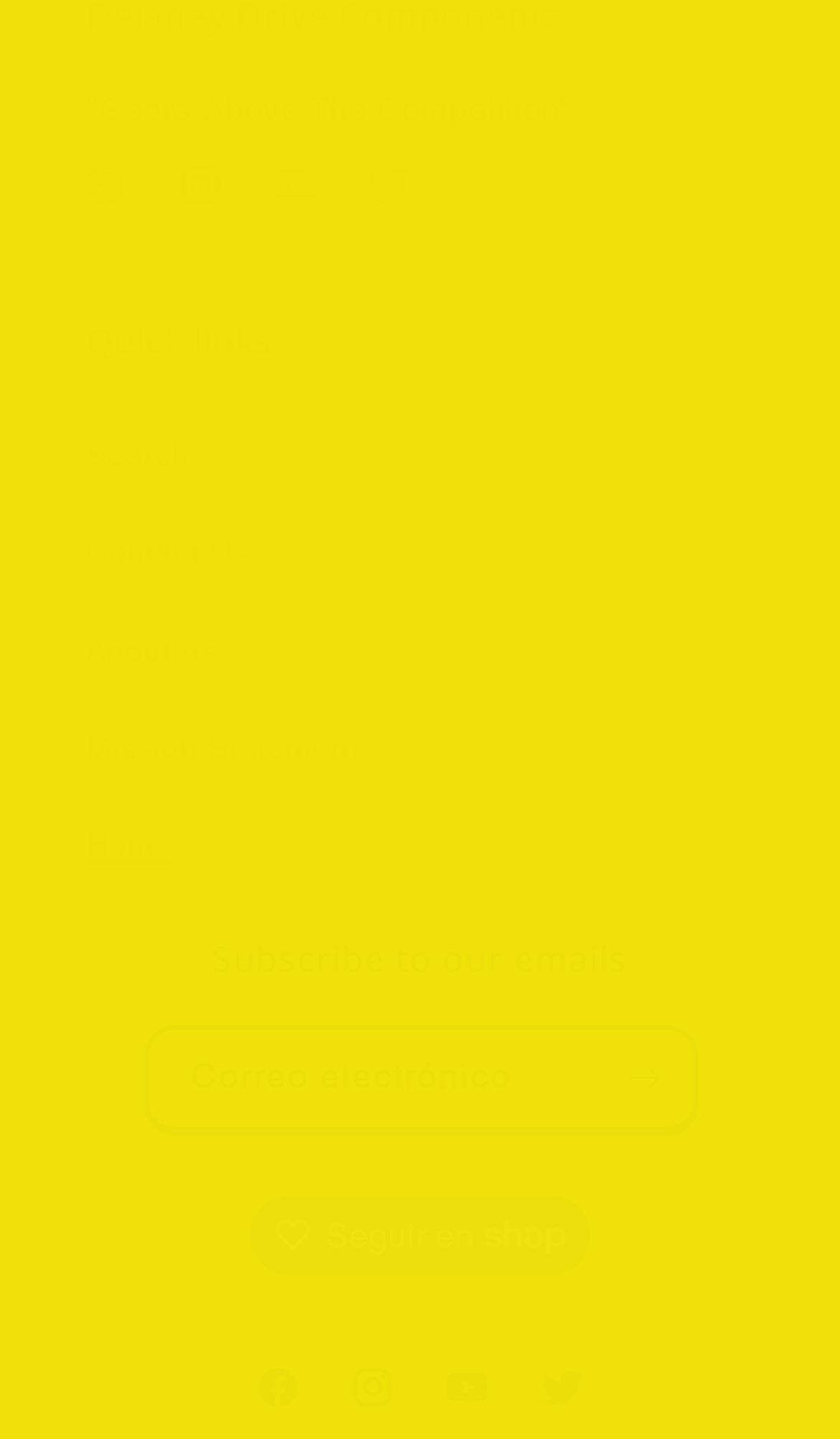Specify the bounding box coordinates of the area that needs to be clicked to achieve the following instruction: "Contact us".

[0.103, 0.351, 0.897, 0.419]